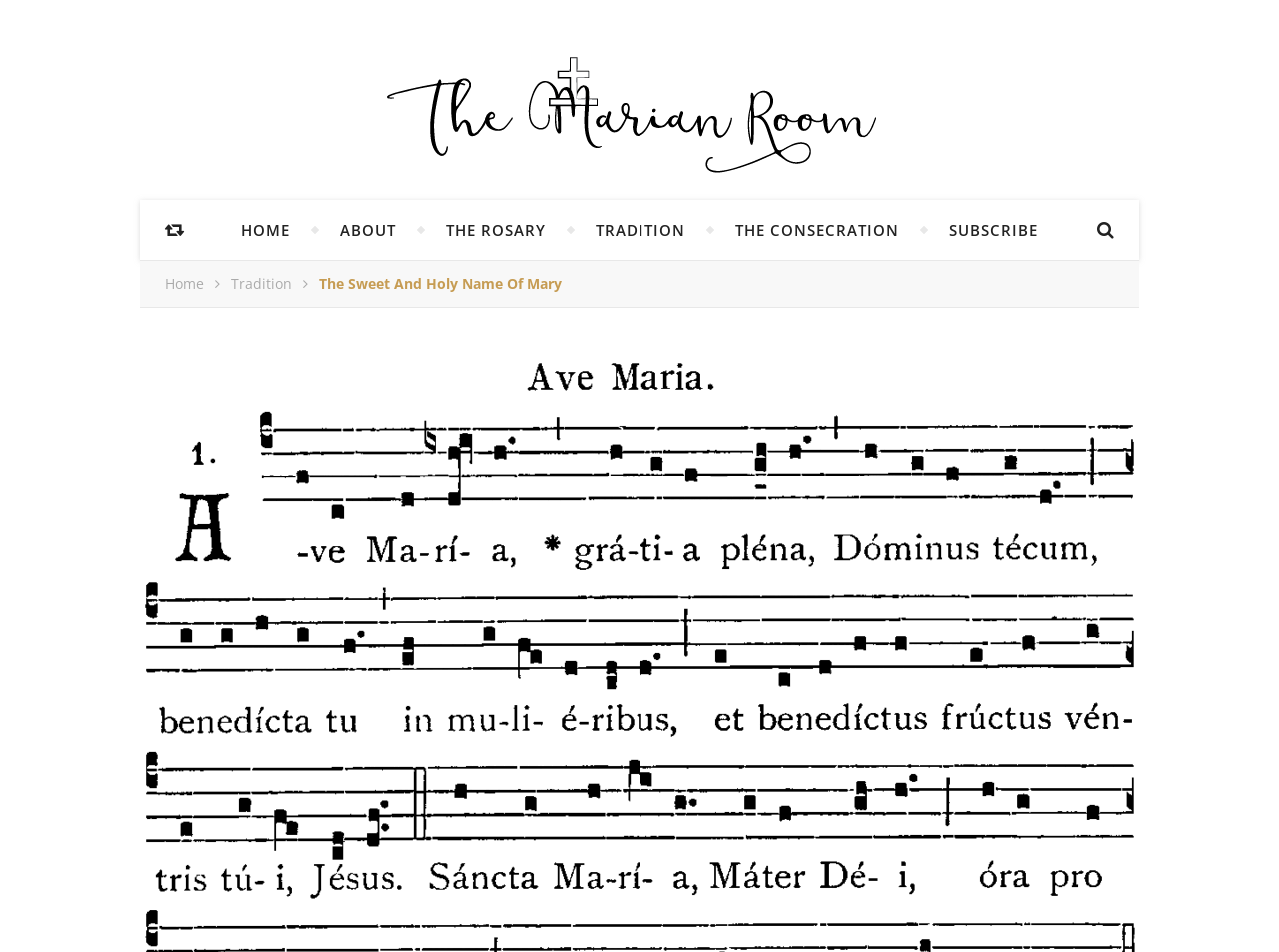Respond concisely with one word or phrase to the following query:
How many images are on this webpage?

1